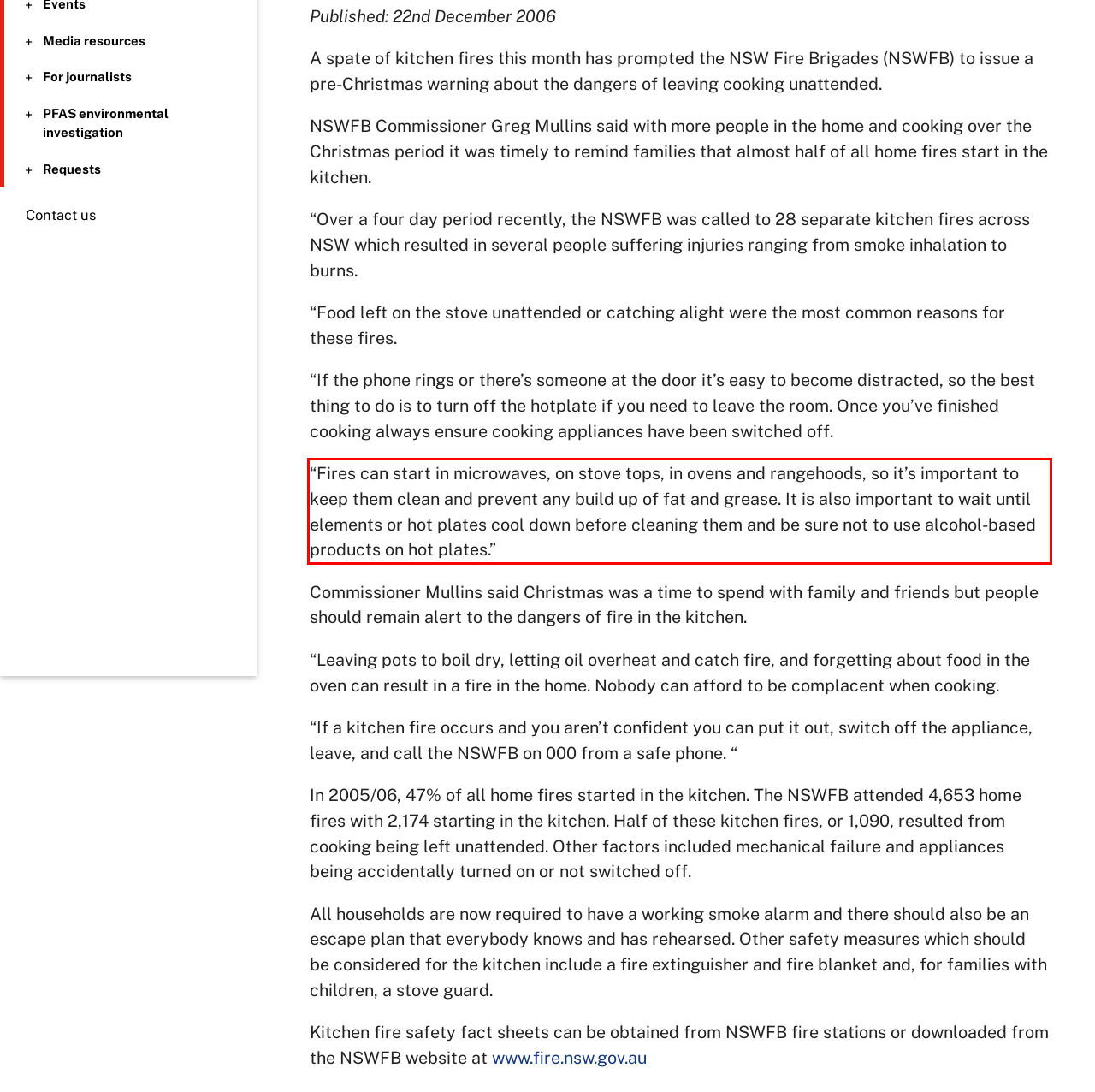With the given screenshot of a webpage, locate the red rectangle bounding box and extract the text content using OCR.

“Fires can start in microwaves, on stove tops, in ovens and rangehoods, so it’s important to keep them clean and prevent any build up of fat and grease. It is also important to wait until elements or hot plates cool down before cleaning them and be sure not to use alcohol-based products on hot plates.”